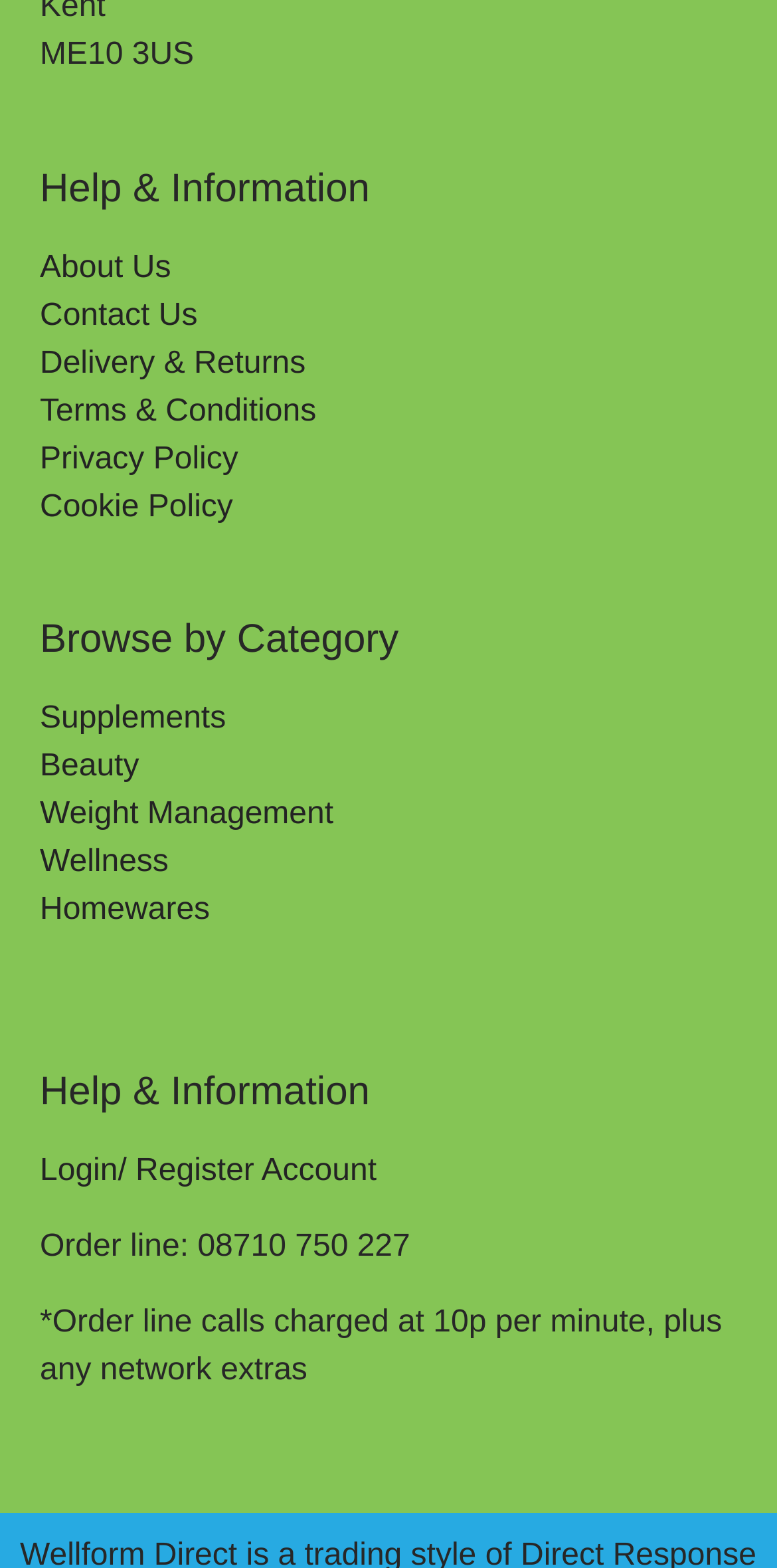What type of information is available under 'Help & Information'?
Provide a concise answer using a single word or phrase based on the image.

About Us, Contact Us, etc.